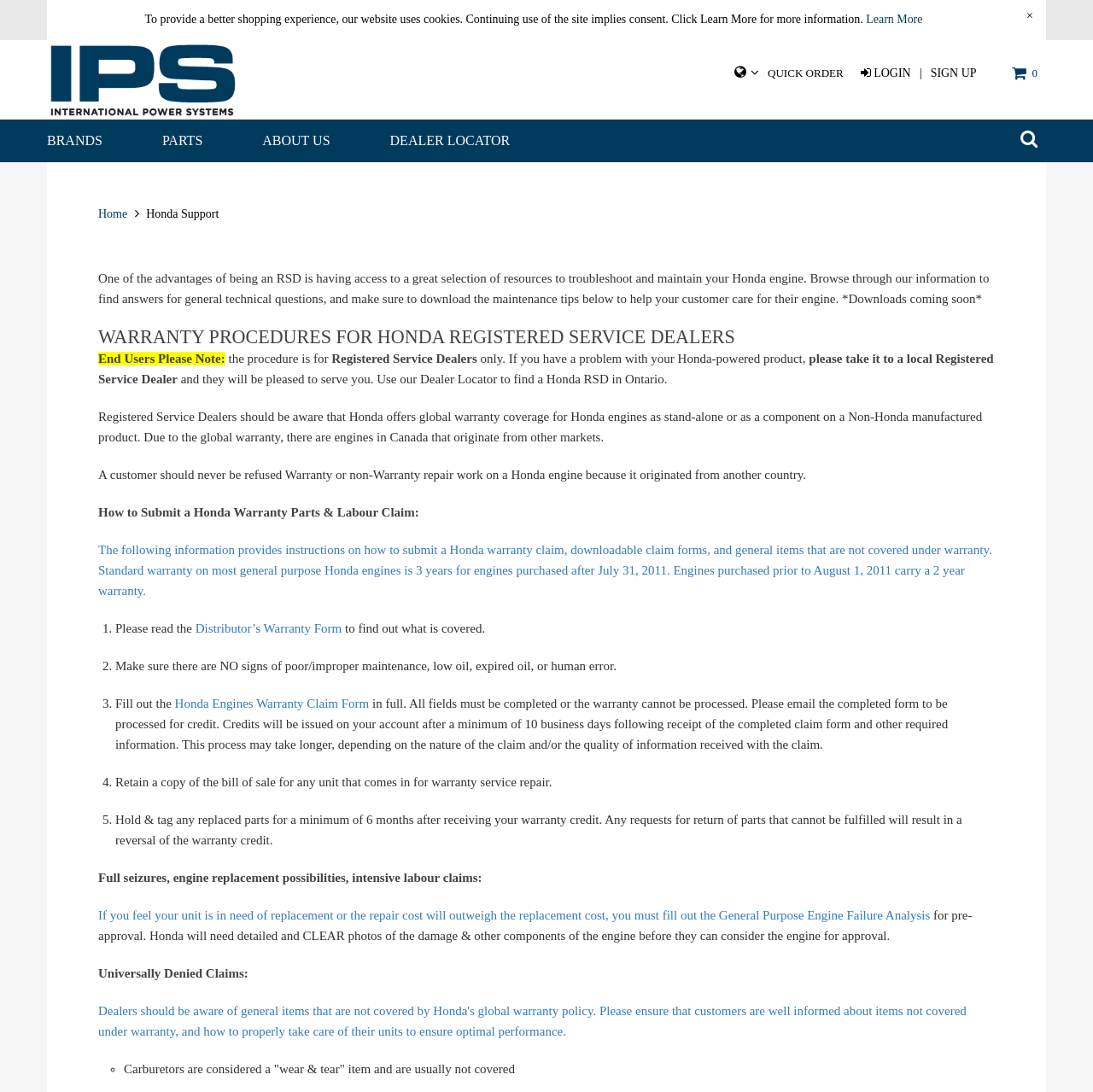Determine the bounding box coordinates for the clickable element to execute this instruction: "Click the 'LOGIN' button". Provide the coordinates as four float numbers between 0 and 1, i.e., [left, top, right, bottom].

[0.787, 0.047, 0.833, 0.087]